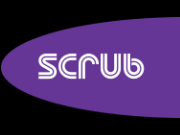Provide a short, one-word or phrase answer to the question below:
What is the font style of the word 'SCRUB'?

modern, stylized